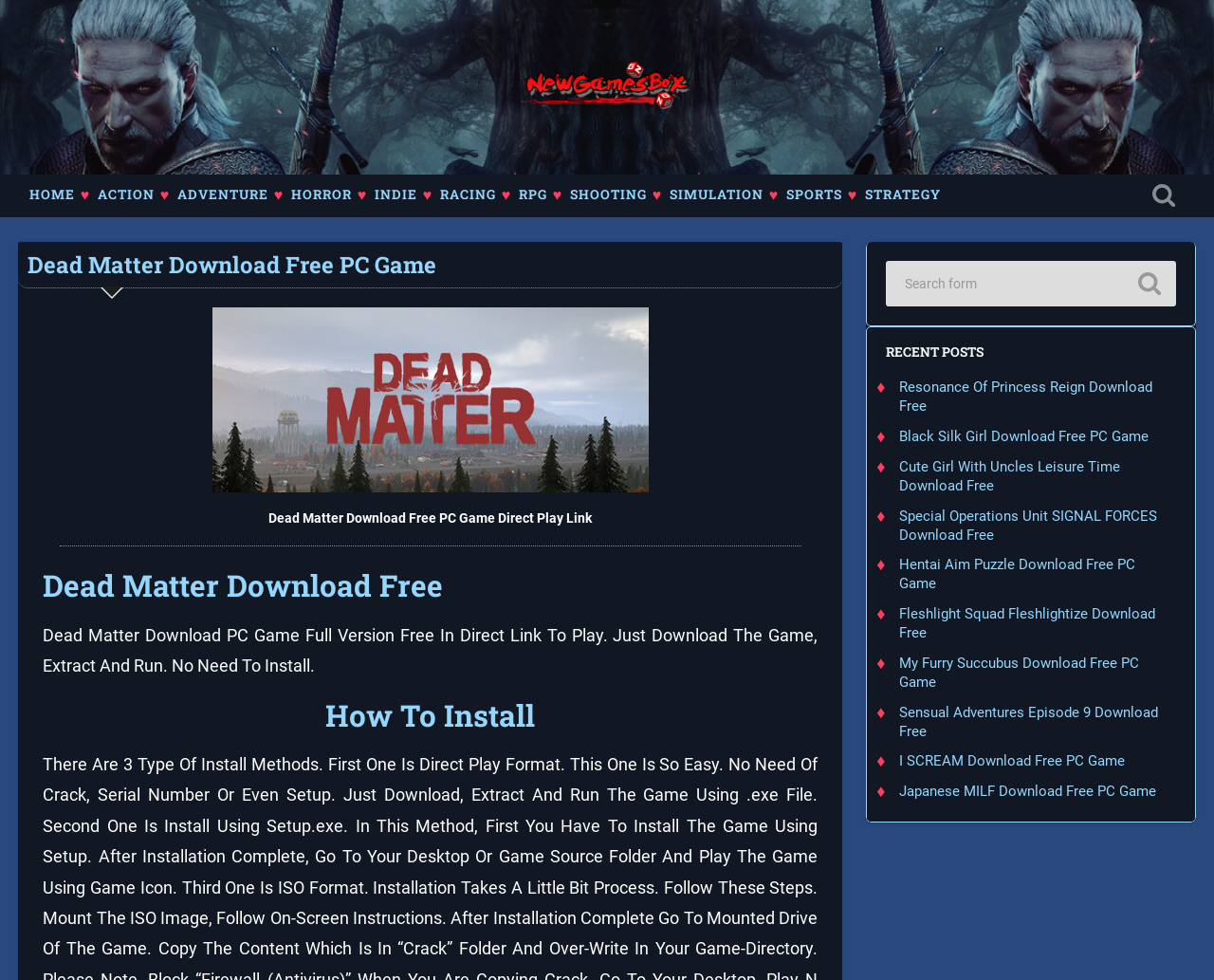What is the category of the game 'Dead Matter'?
Please answer the question with a single word or phrase, referencing the image.

HORROR